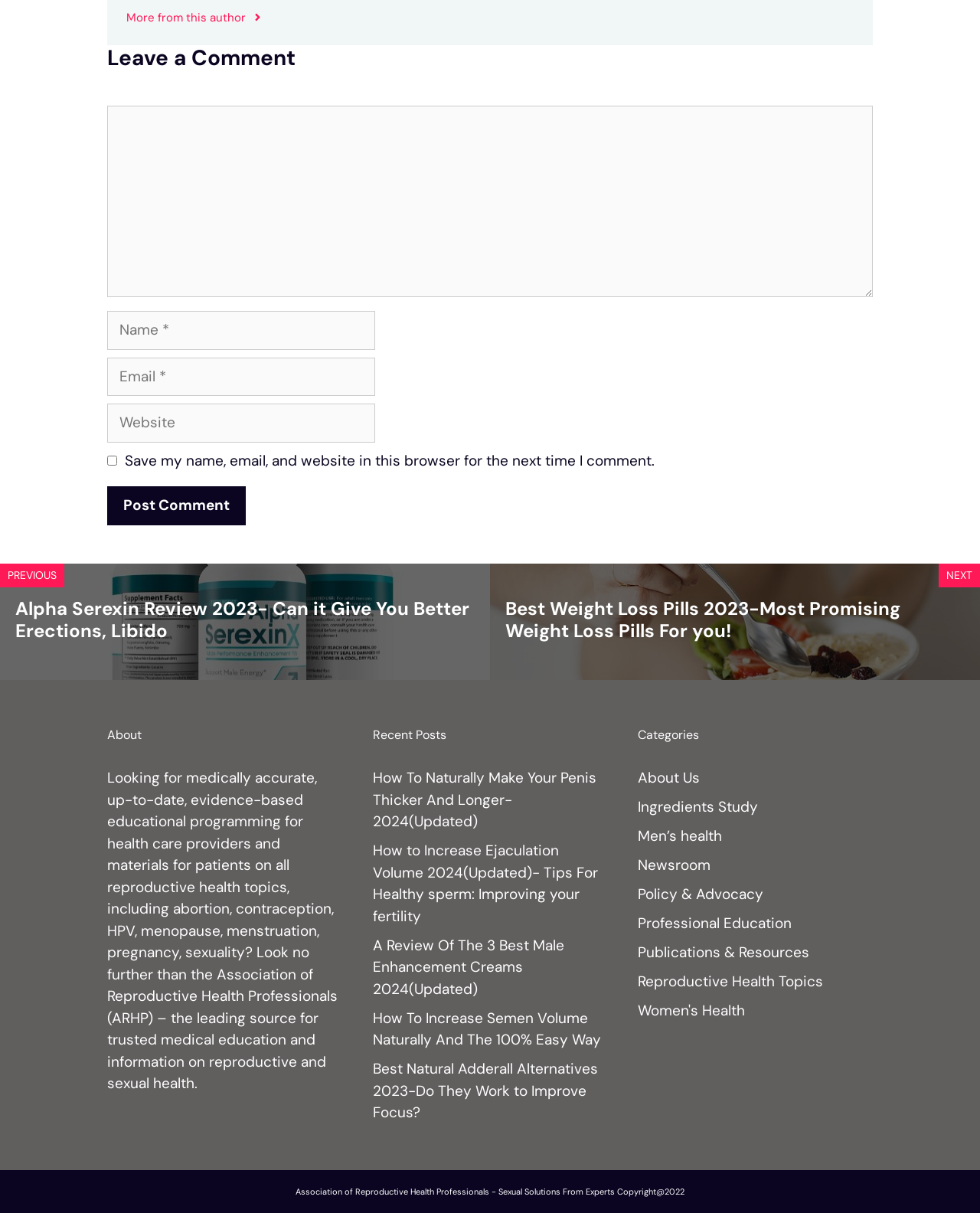What is the theme of the webpage?
Please provide an in-depth and detailed response to the question.

The webpage appears to be focused on reproductive health, with articles and links related to topics such as men's health, women's health, and sexual health. The presence of links to educational resources and professional education also suggests that the webpage is intended for healthcare providers and individuals seeking information on reproductive health.